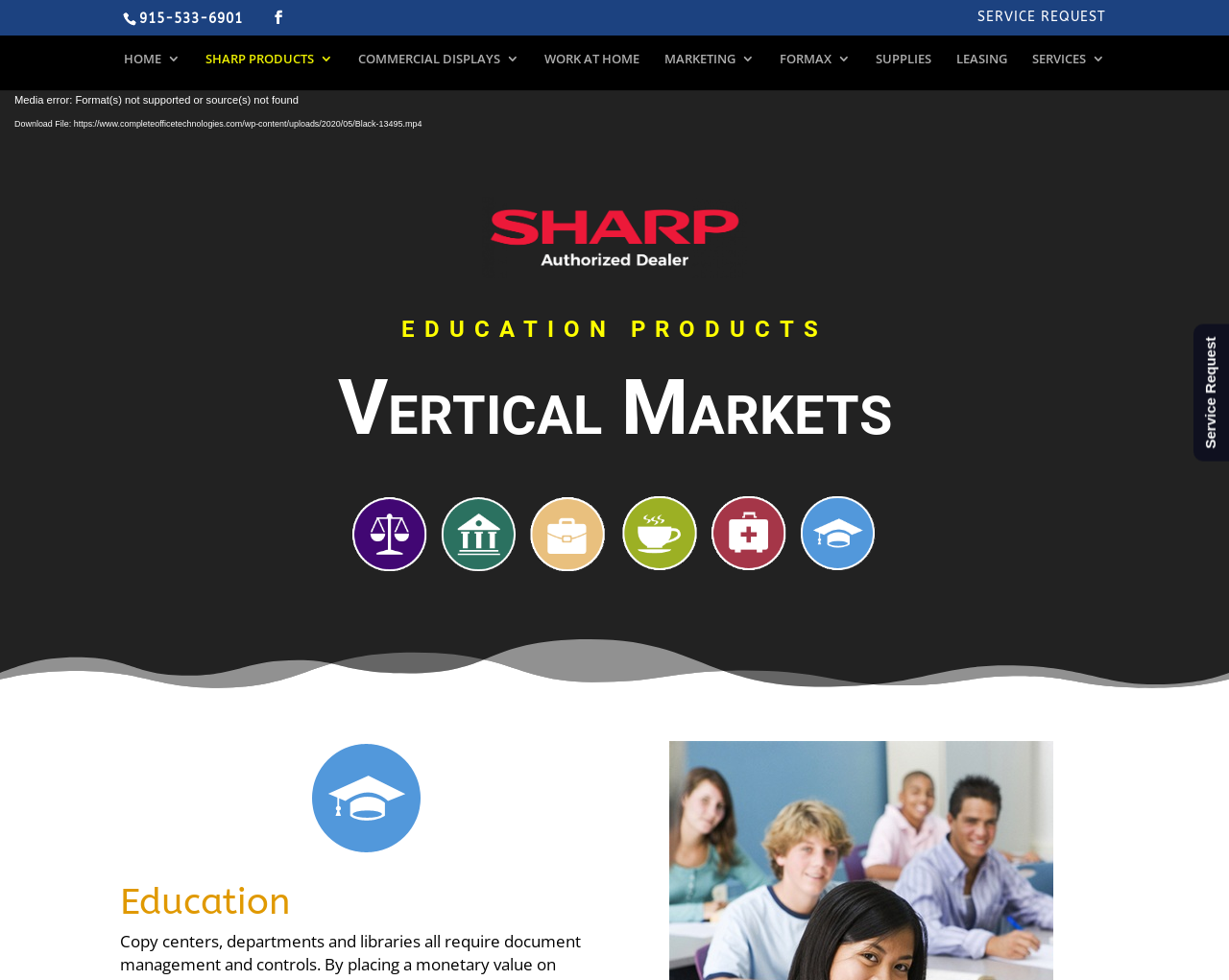Determine the bounding box coordinates of the clickable region to execute the instruction: "Download the video file". The coordinates should be four float numbers between 0 and 1, denoted as [left, top, right, bottom].

[0.0, 0.115, 0.375, 0.139]